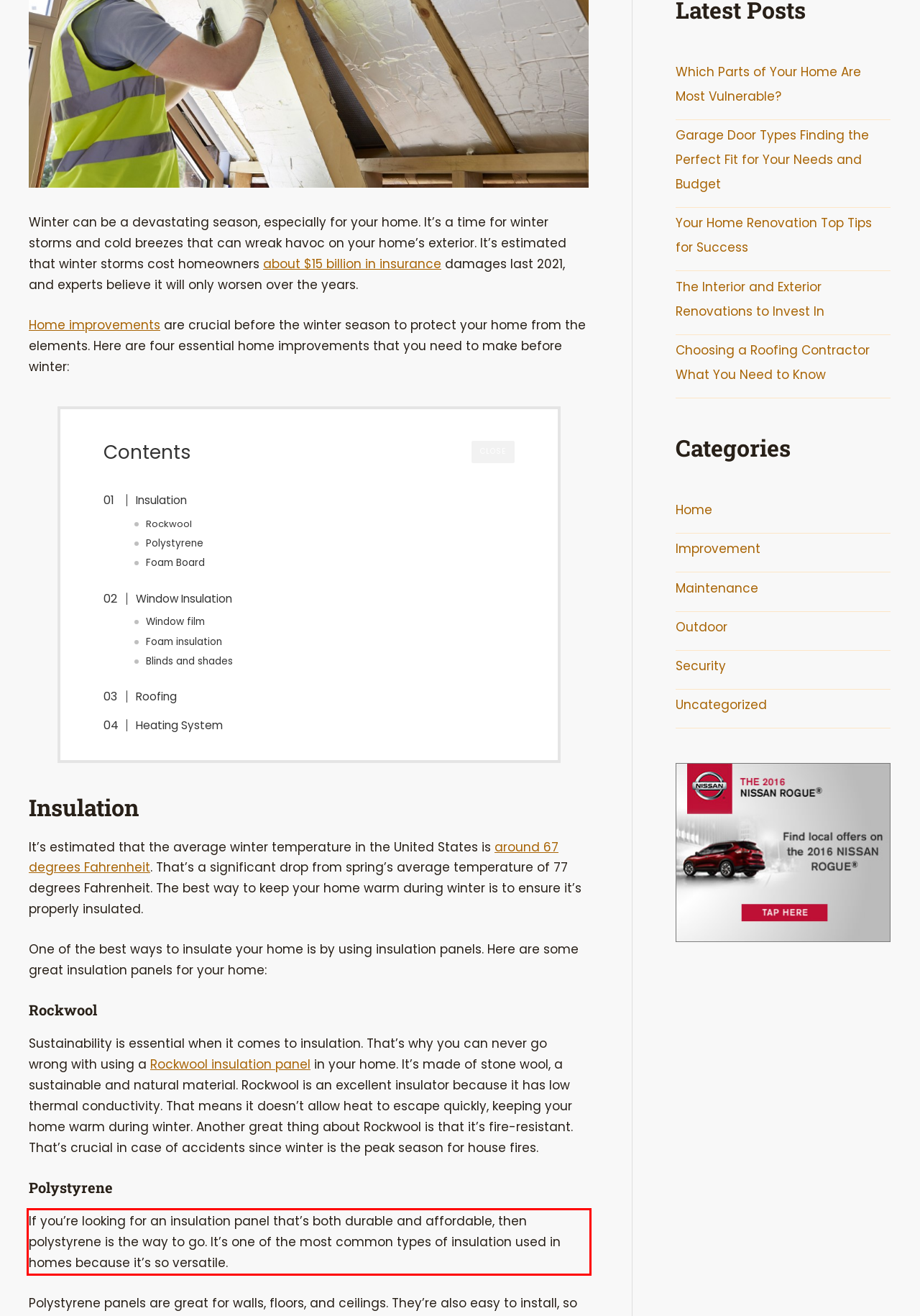Please look at the webpage screenshot and extract the text enclosed by the red bounding box.

If you’re looking for an insulation panel that’s both durable and affordable, then polystyrene is the way to go. It’s one of the most common types of insulation used in homes because it’s so versatile.